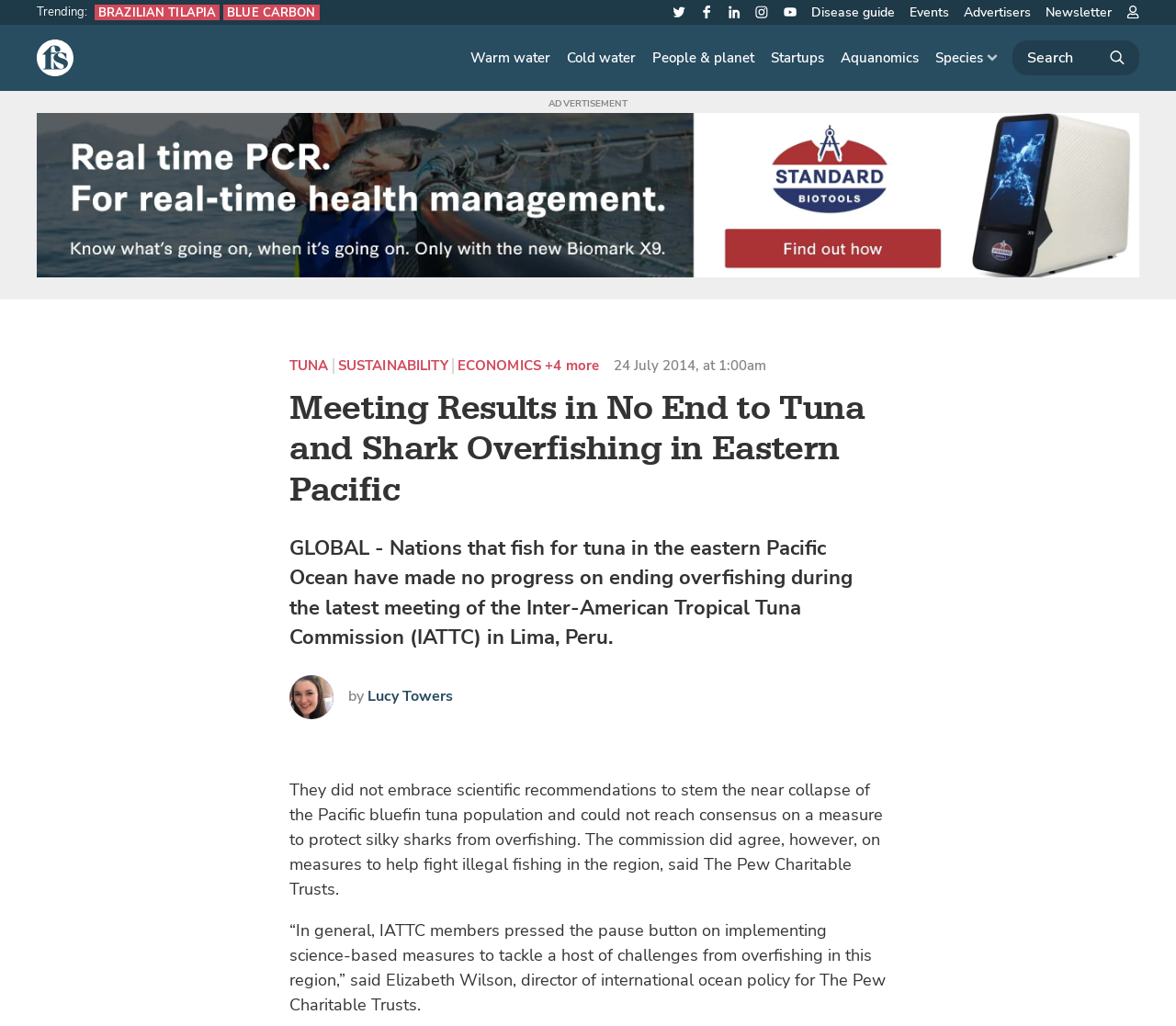Please indicate the bounding box coordinates for the clickable area to complete the following task: "Check the 'Disease guide'". The coordinates should be specified as four float numbers between 0 and 1, i.e., [left, top, right, bottom].

[0.687, 0.003, 0.764, 0.022]